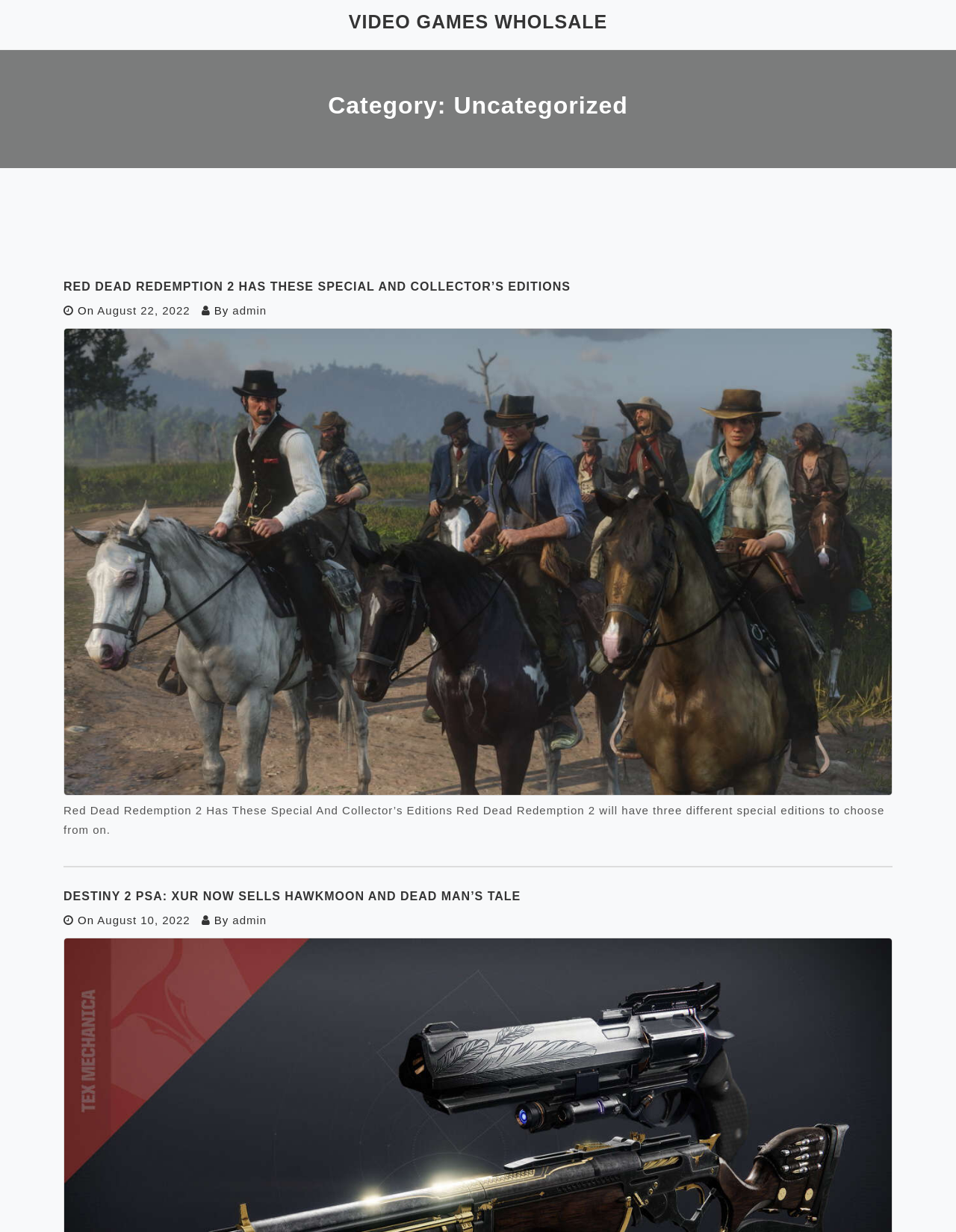Select the bounding box coordinates of the element I need to click to carry out the following instruction: "View post on August 22, 2022".

[0.102, 0.247, 0.199, 0.257]